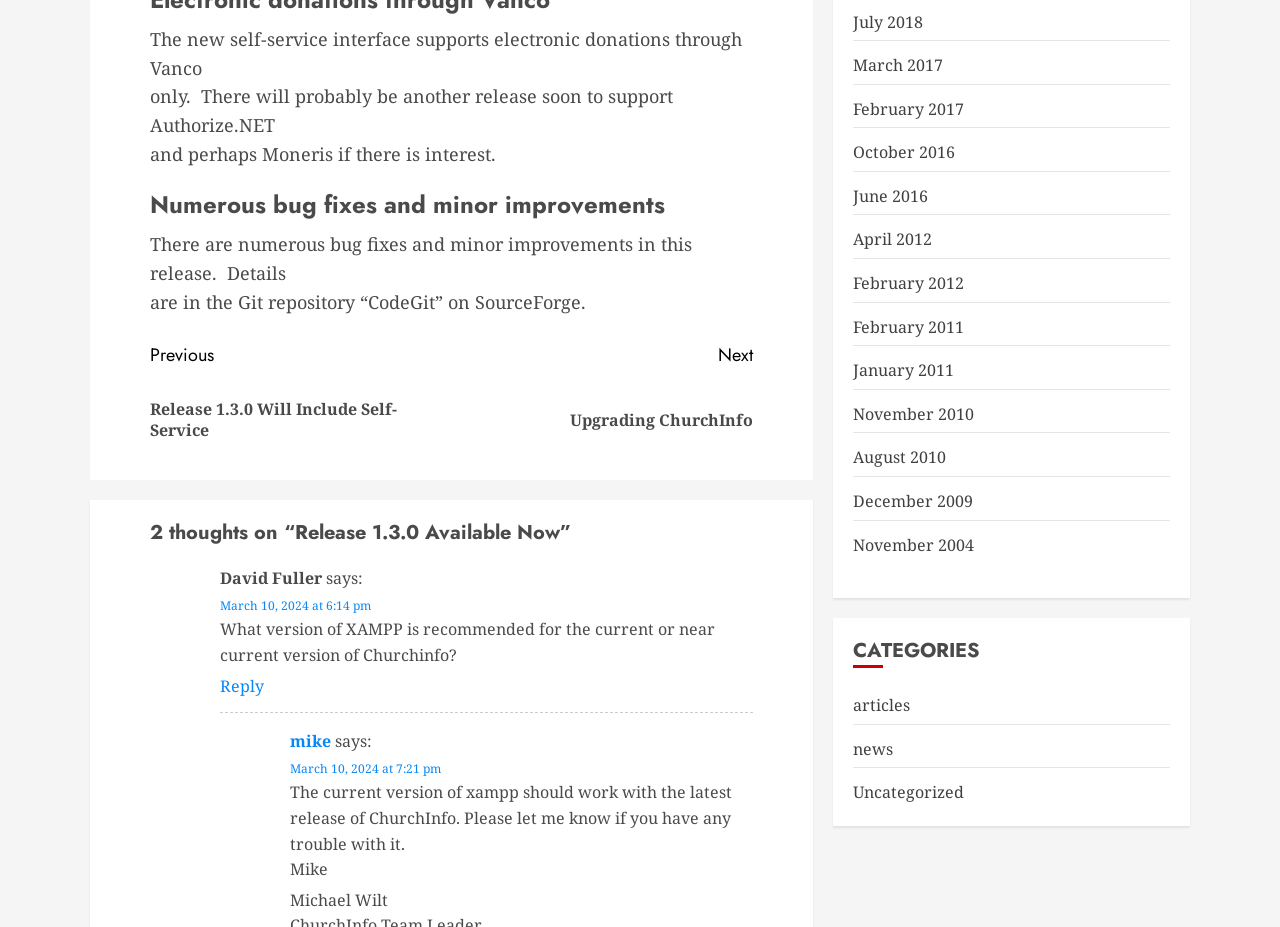Please specify the coordinates of the bounding box for the element that should be clicked to carry out this instruction: "View posts from July 2018". The coordinates must be four float numbers between 0 and 1, formatted as [left, top, right, bottom].

[0.667, 0.011, 0.721, 0.036]